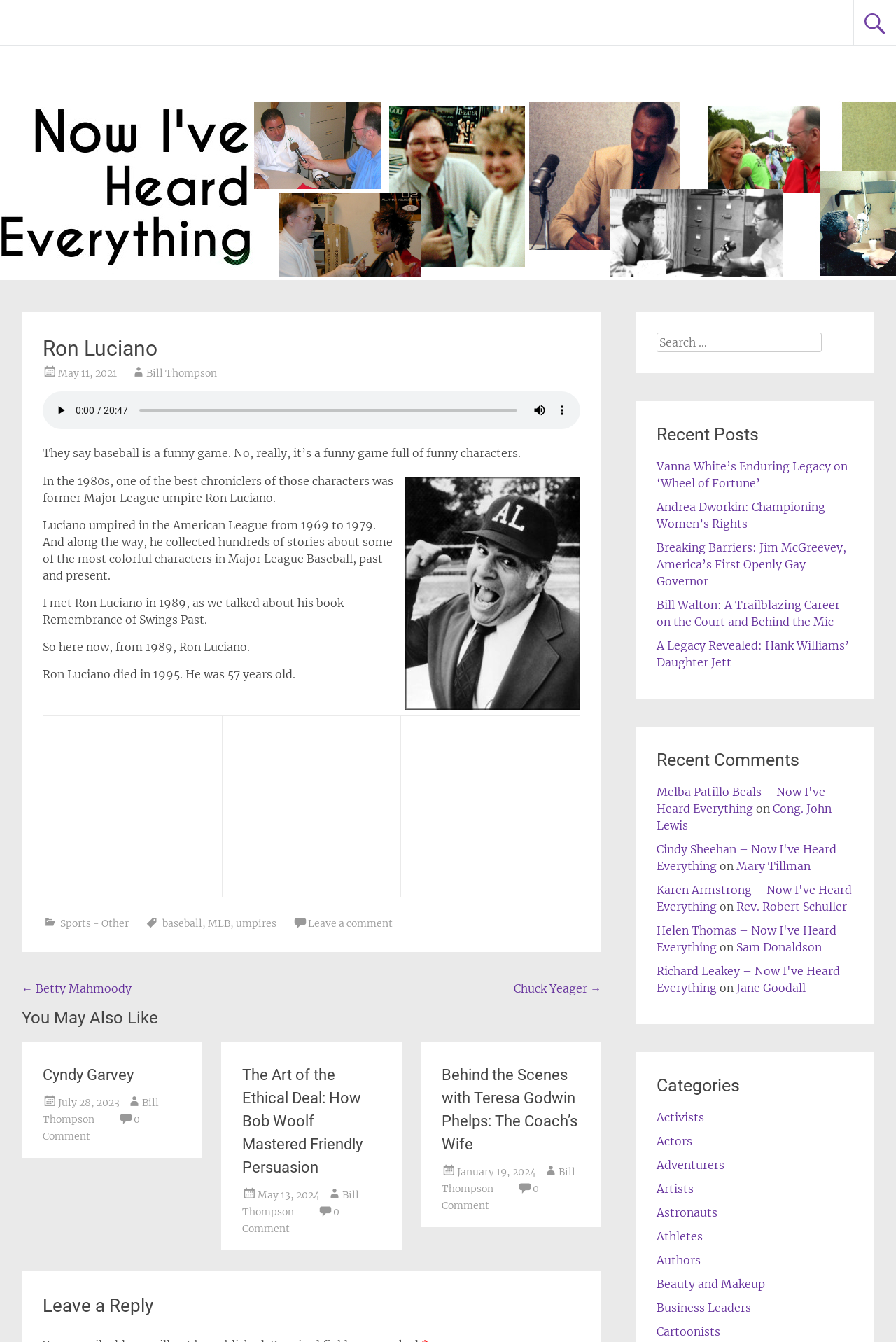Create an in-depth description of the webpage, covering main sections.

This webpage is about Ron Luciano, a former Major League umpire, and features an audio recording of him sharing stories about his experiences in baseball. At the top of the page, there is a heading that reads "Now I've Heard Everything" with a link to the same title. Below this, there is an article section that contains a header with Ron Luciano's name, followed by a link to the date "May 11, 2021", and another link to the name "Bill Thompson".

The main content of the article is divided into several paragraphs of text, which describe Ron Luciano's career as an umpire and his book "Remembrance of Swings Past". There is also an audio player embedded in the page, which allows users to play and control the audio recording of Ron Luciano. The audio player has buttons for play, mute, and showing more media controls.

Below the article, there is a table with three columns, each containing an iframe. The iframes are not described, but they appear to be some kind of multimedia content.

At the bottom of the page, there is a footer section that contains links to categories such as "Sports - Other", "baseball", "MLB", and "umpires". There are also links to leave a comment and to navigate to previous and next posts.

On the right-hand side of the page, there is a search bar with a label "Search for:", and a search box where users can enter their search queries. Below the search bar, there are headings for "Recent Posts" and "Recent Comments", which list links to other articles and comments on the website.

Overall, the webpage is focused on sharing Ron Luciano's stories and experiences in baseball, and provides an audio recording of him sharing his insights. The page also includes links to related categories and other articles on the website.